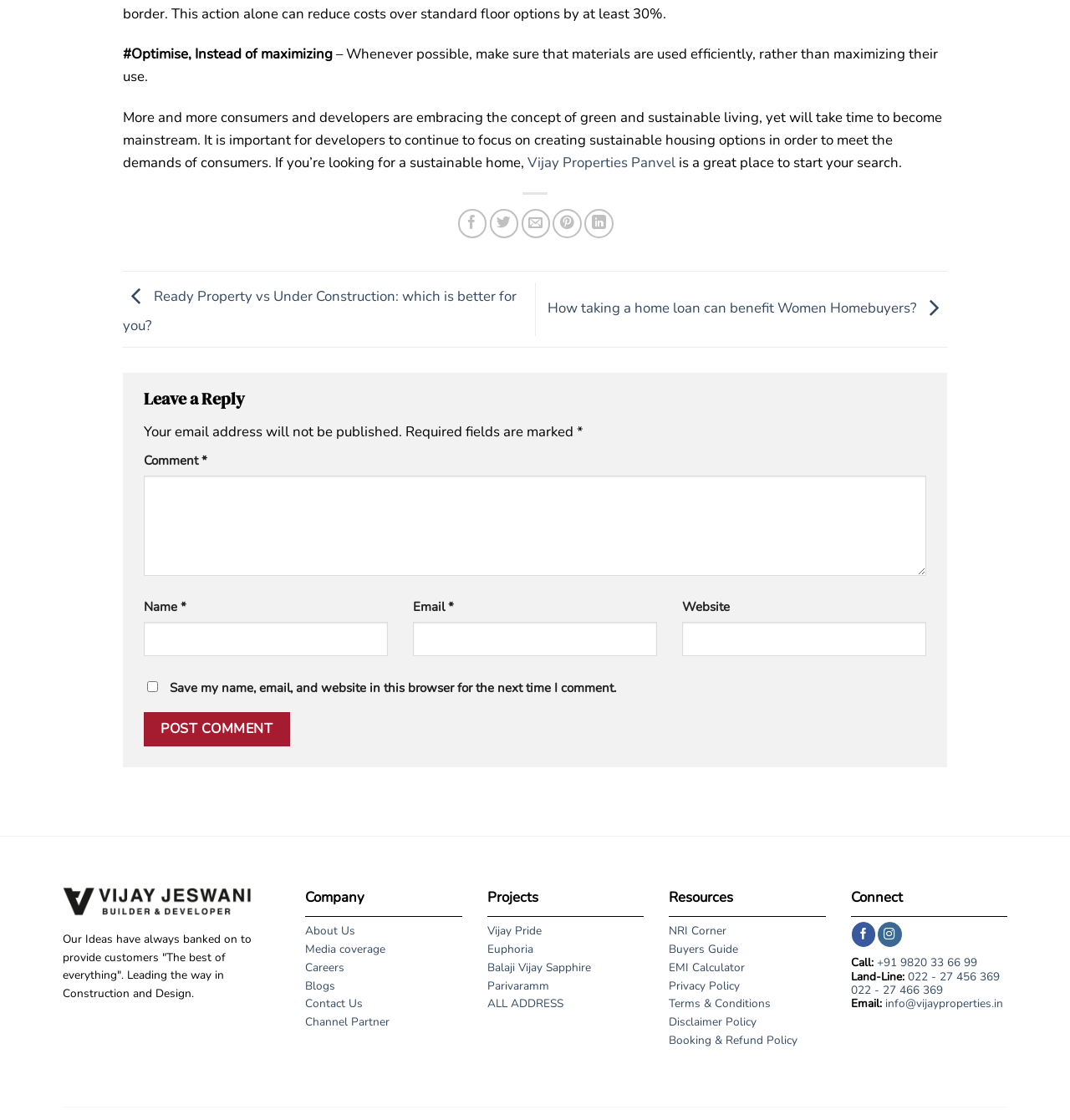Pinpoint the bounding box coordinates of the clickable element to carry out the following instruction: "Share on Facebook."

[0.428, 0.187, 0.455, 0.212]